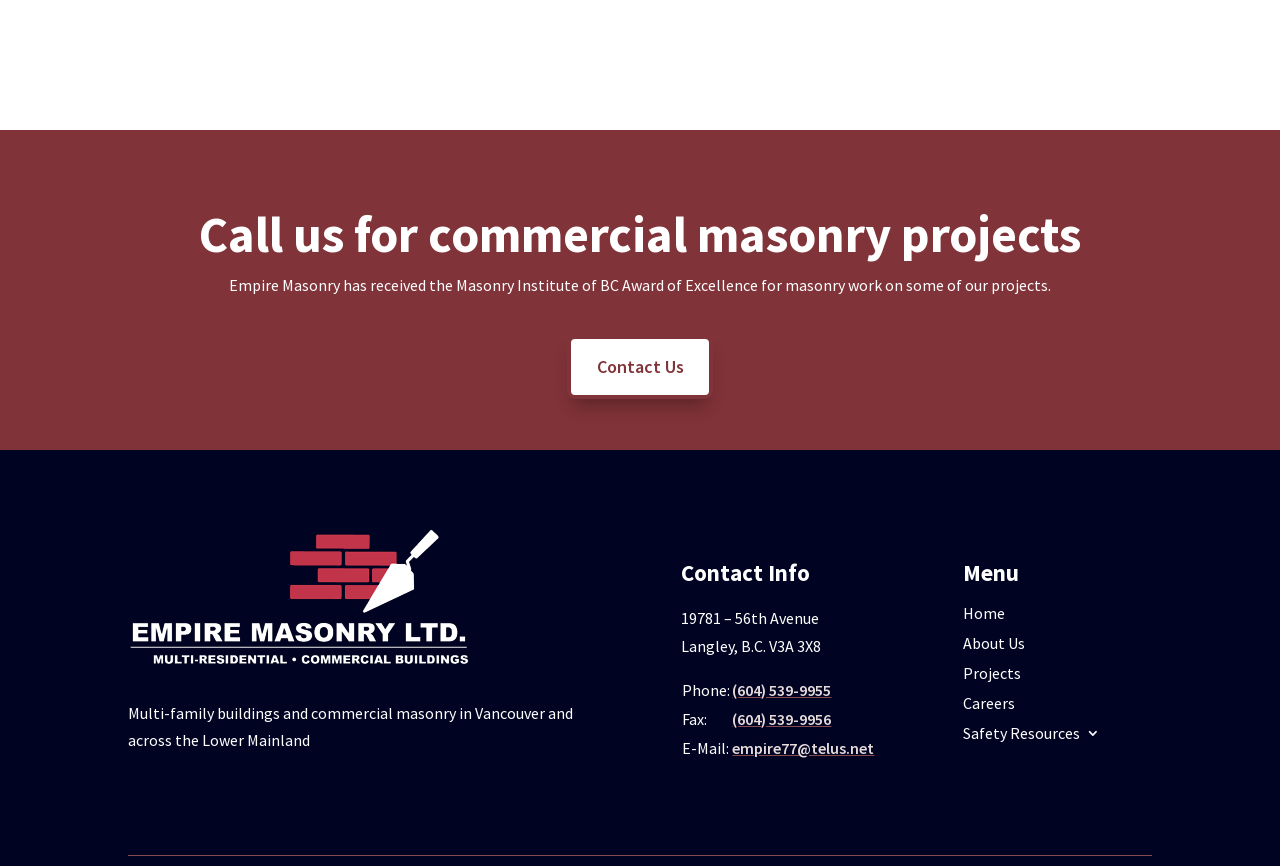How many menu items are there?
Refer to the image and provide a one-word or short phrase answer.

5